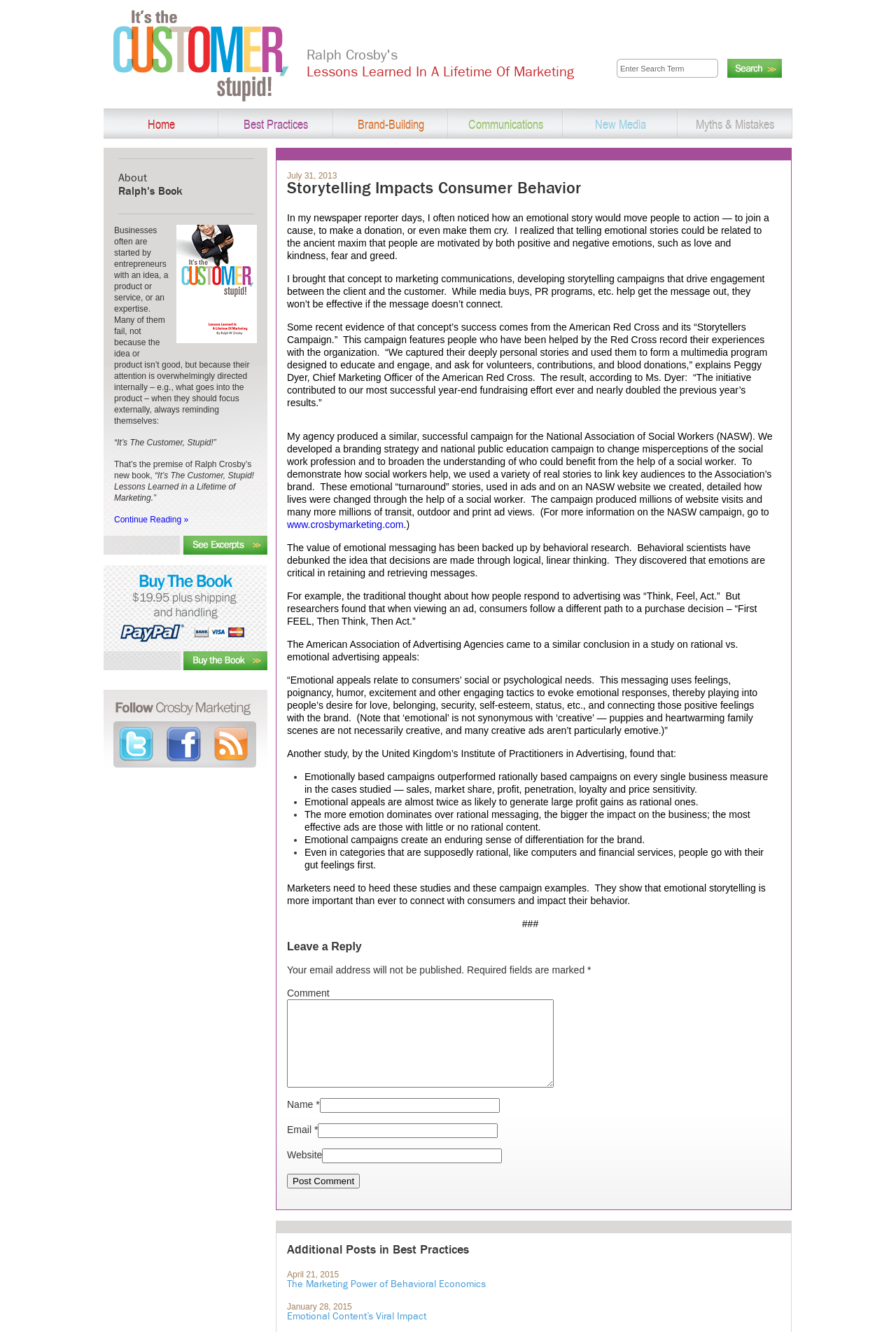Please respond to the question using a single word or phrase:
What is the title of Ralph Crosby's book?

It's The Customer, Stupid!